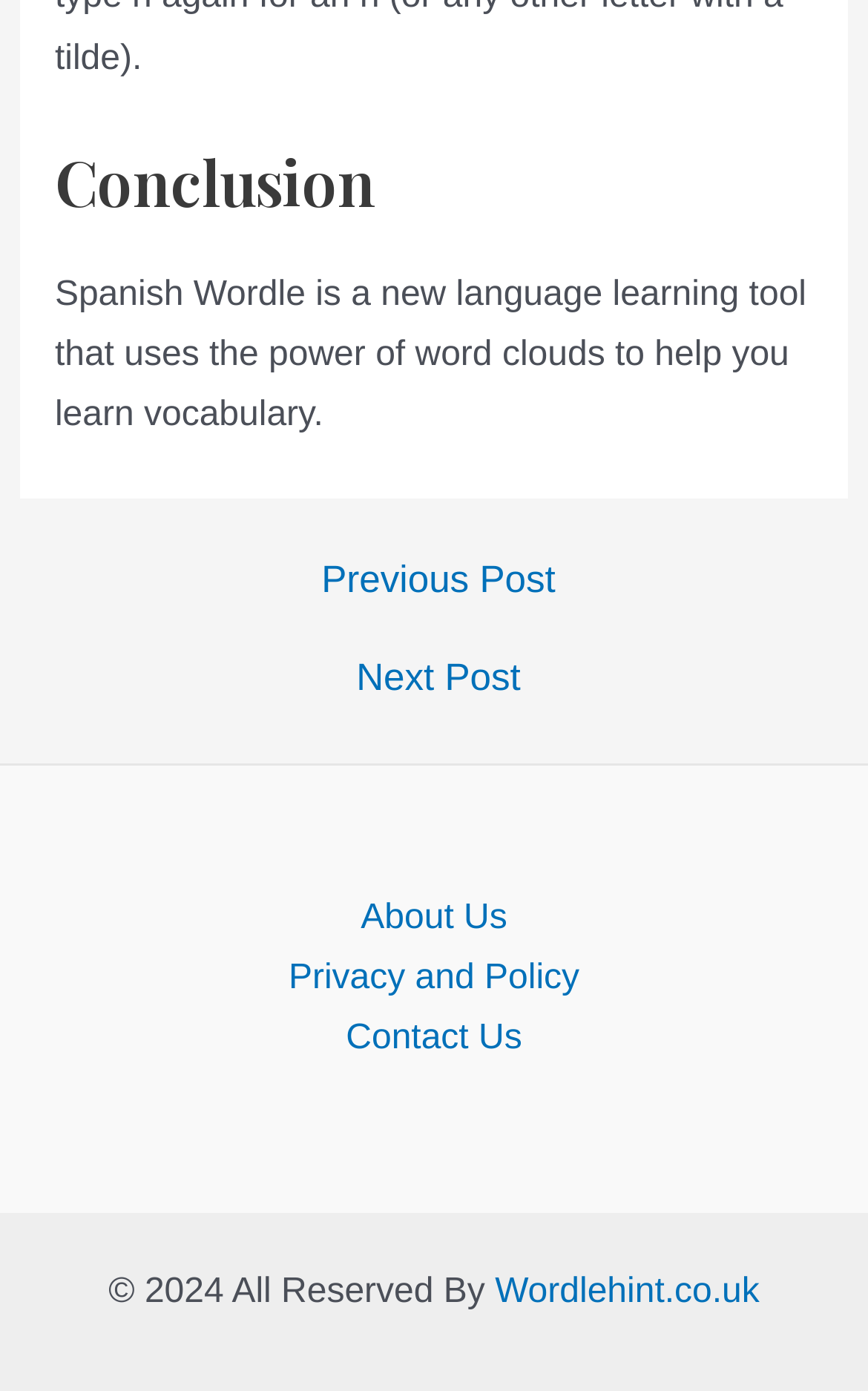Give the bounding box coordinates for the element described by: "Privacy and Policy".

[0.281, 0.682, 0.719, 0.725]